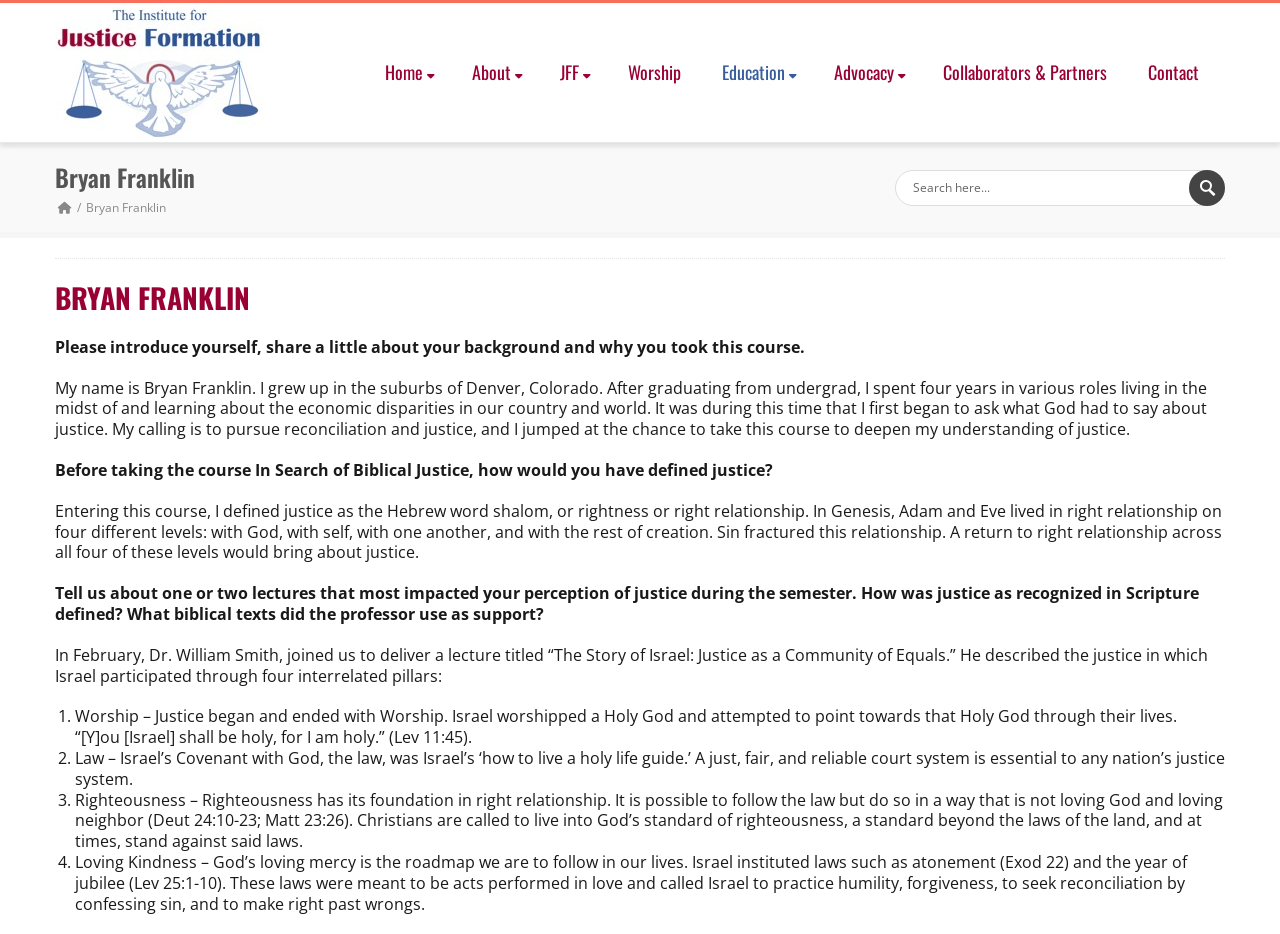Explain in detail what you observe on this webpage.

The webpage is about the Institute for Justice Formation, specifically featuring Bryan Franklin. At the top, there is a logo and a link to the institute's homepage, followed by a navigation menu with links to various sections, including Home, About, JFF, Worship, Education, Advocacy, Collaborators & Partners, and Contact.

Below the navigation menu, there is a heading with Bryan Franklin's name, and a search bar with a placeholder text "Search here..." and a submit button. 

The main content of the page is a personal introduction by Bryan Franklin, where he shares his background and why he took a course on justice. He explains how he defined justice before taking the course and how his understanding of justice evolved after taking the course.

The page also features a series of questions and answers, where Bryan Franklin shares his thoughts on justice. He discusses how he defined justice before taking the course, citing the Hebrew word "shalom" and the concept of right relationship. He also talks about two lectures that impacted his perception of justice, including one by Dr. William Smith on "The Story of Israel: Justice as a Community of Equals." 

In this section, Bryan Franklin outlines four pillars of justice in the Israelite community, including worship, law, righteousness, and loving kindness. Each pillar is accompanied by a brief explanation and relevant biblical texts.